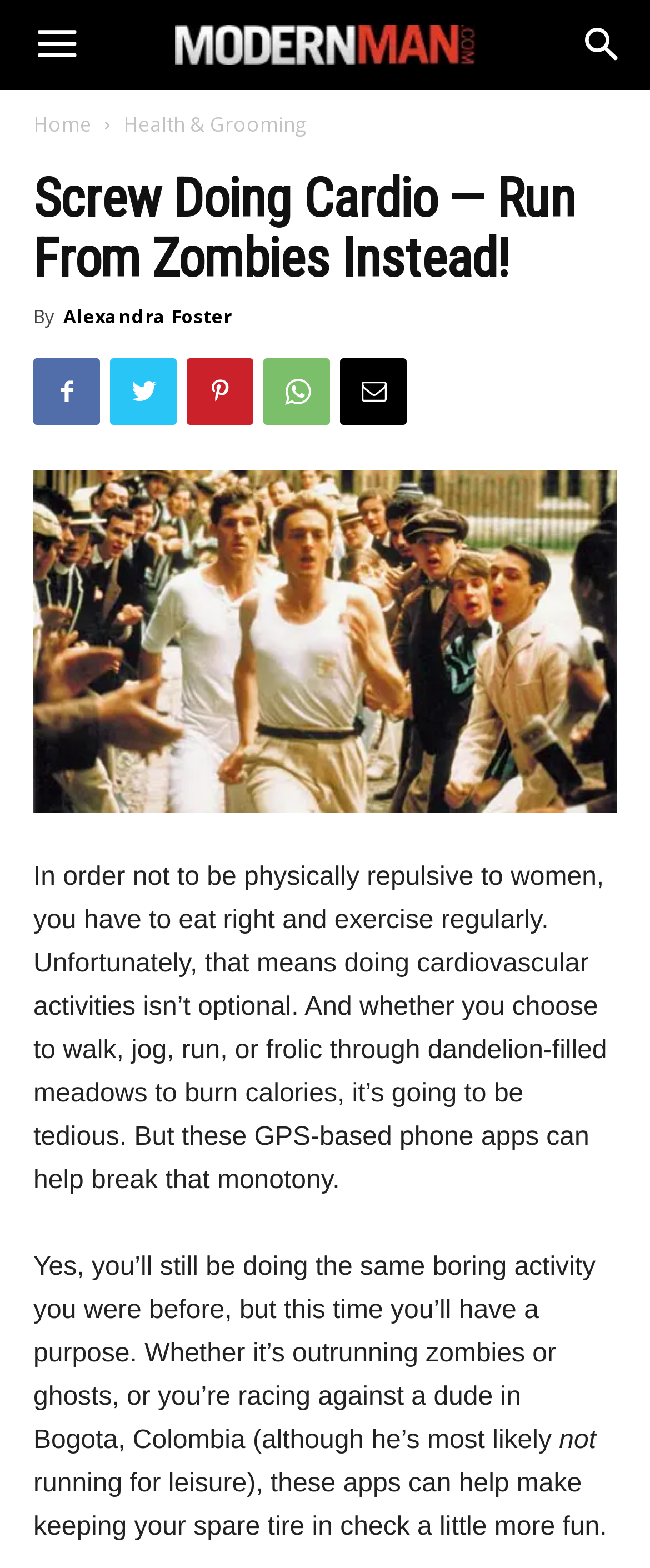What is the topic of the article?
Please describe in detail the information shown in the image to answer the question.

The topic of the article can be determined by reading the text, which discusses the importance of exercise and how certain apps can make it more enjoyable, indicating that the topic is related to fitness and exercise.